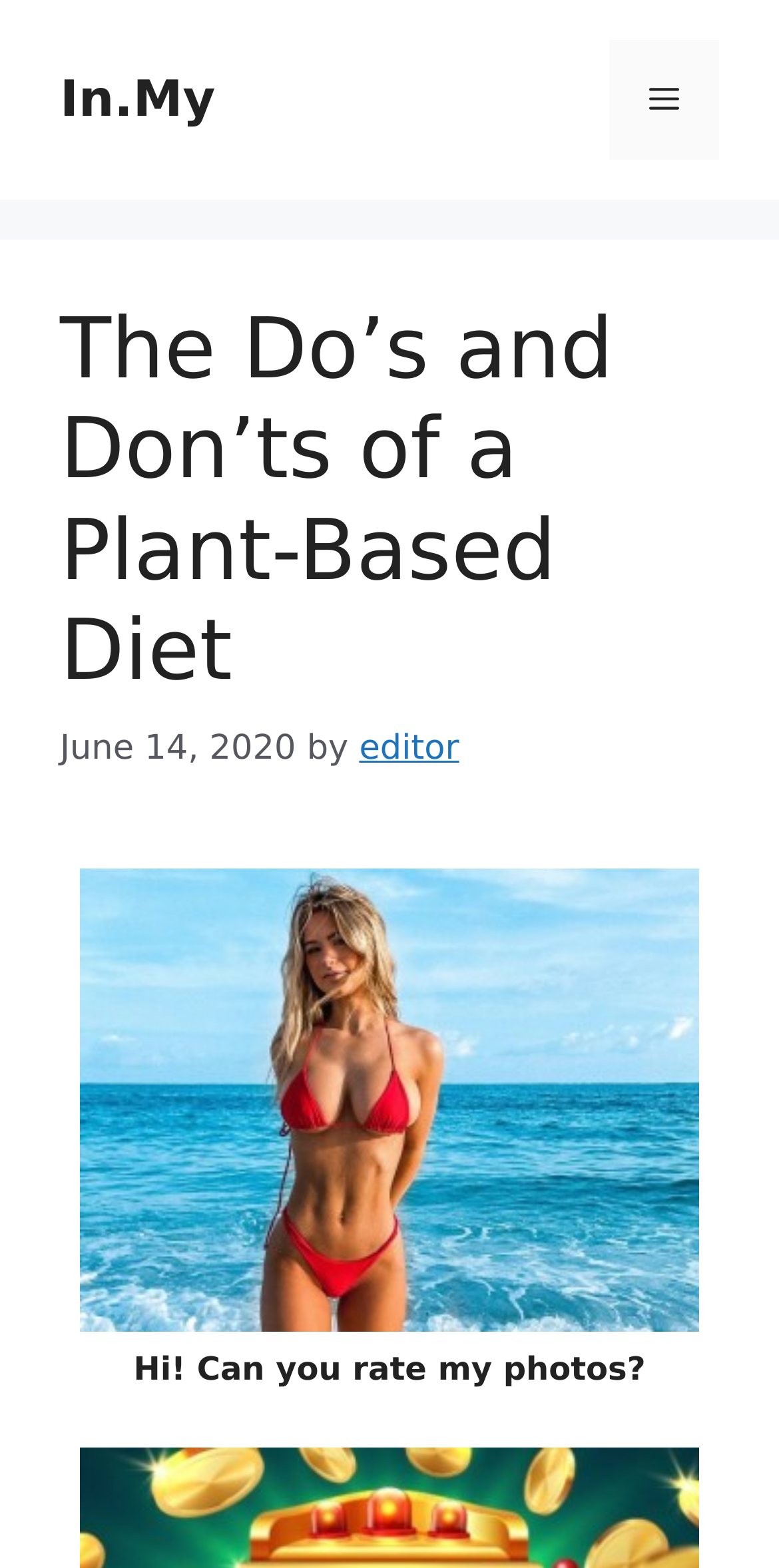Identify and extract the heading text of the webpage.

The Do’s and Don’ts of a Plant-Based Diet